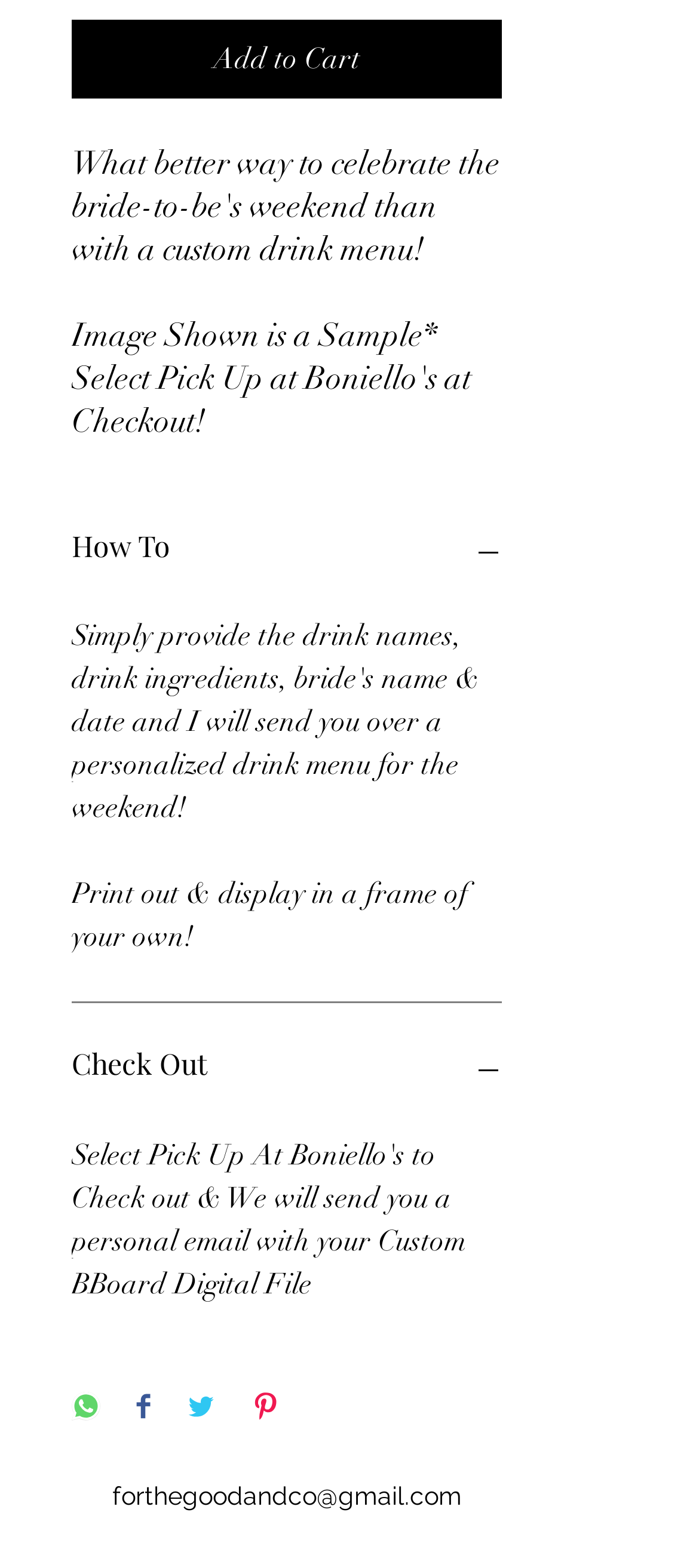Please identify the bounding box coordinates of the element that needs to be clicked to perform the following instruction: "Share on WhatsApp".

[0.103, 0.887, 0.144, 0.909]